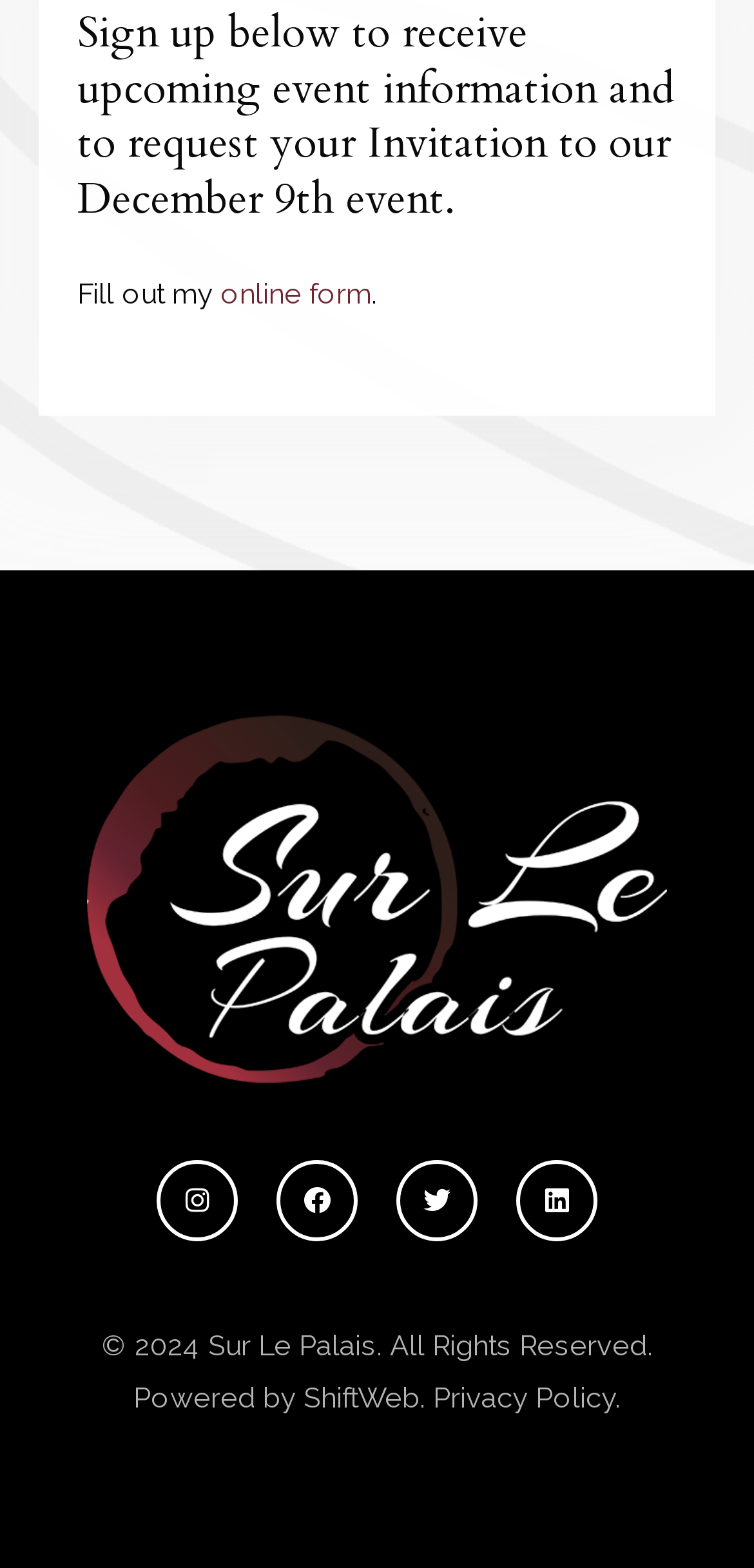Locate the bounding box for the described UI element: "Twitter". Ensure the coordinates are four float numbers between 0 and 1, formatted as [left, top, right, bottom].

[0.526, 0.74, 0.633, 0.792]